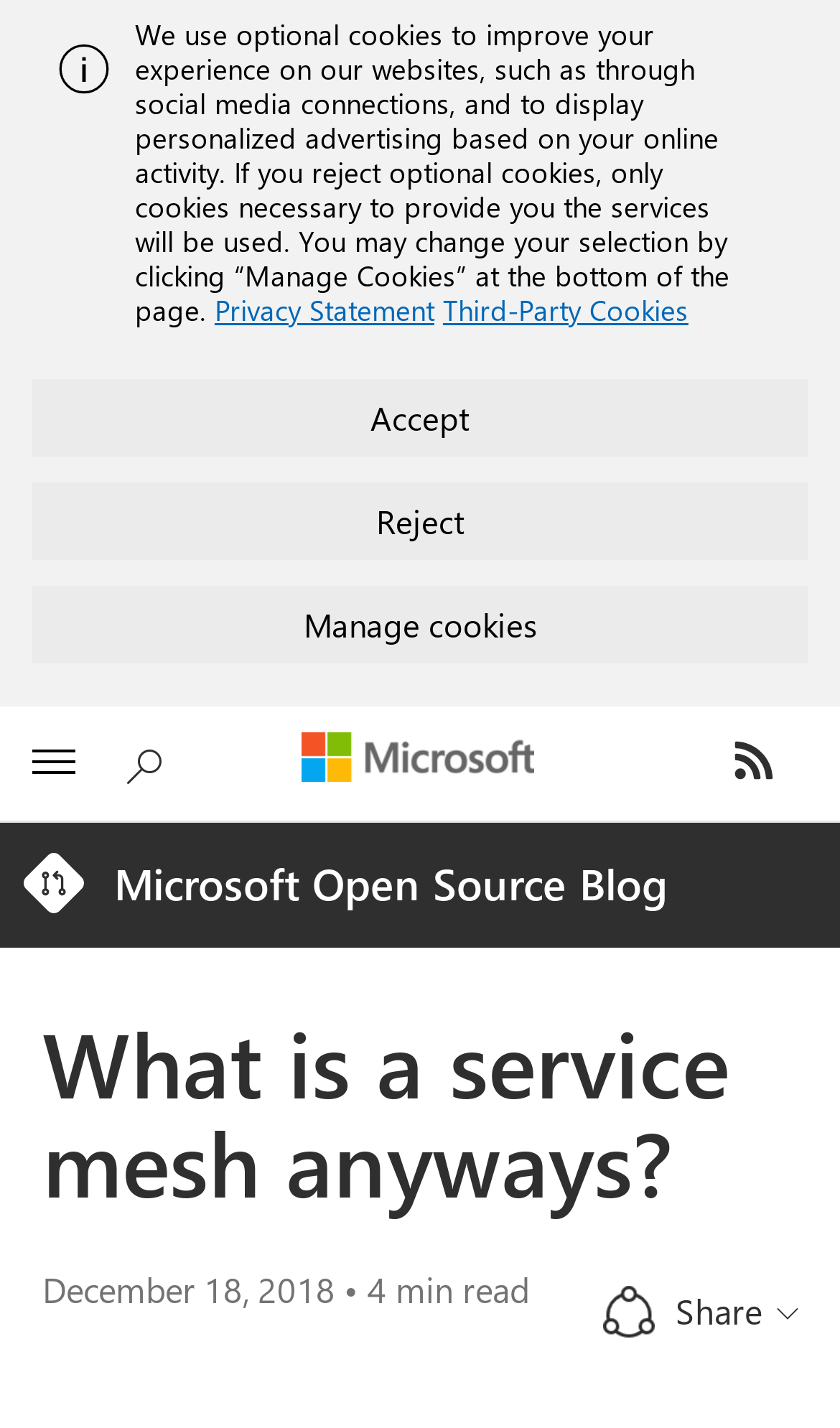Can you provide the bounding box coordinates for the element that should be clicked to implement the instruction: "Share the article"?

[0.717, 0.901, 0.95, 0.937]